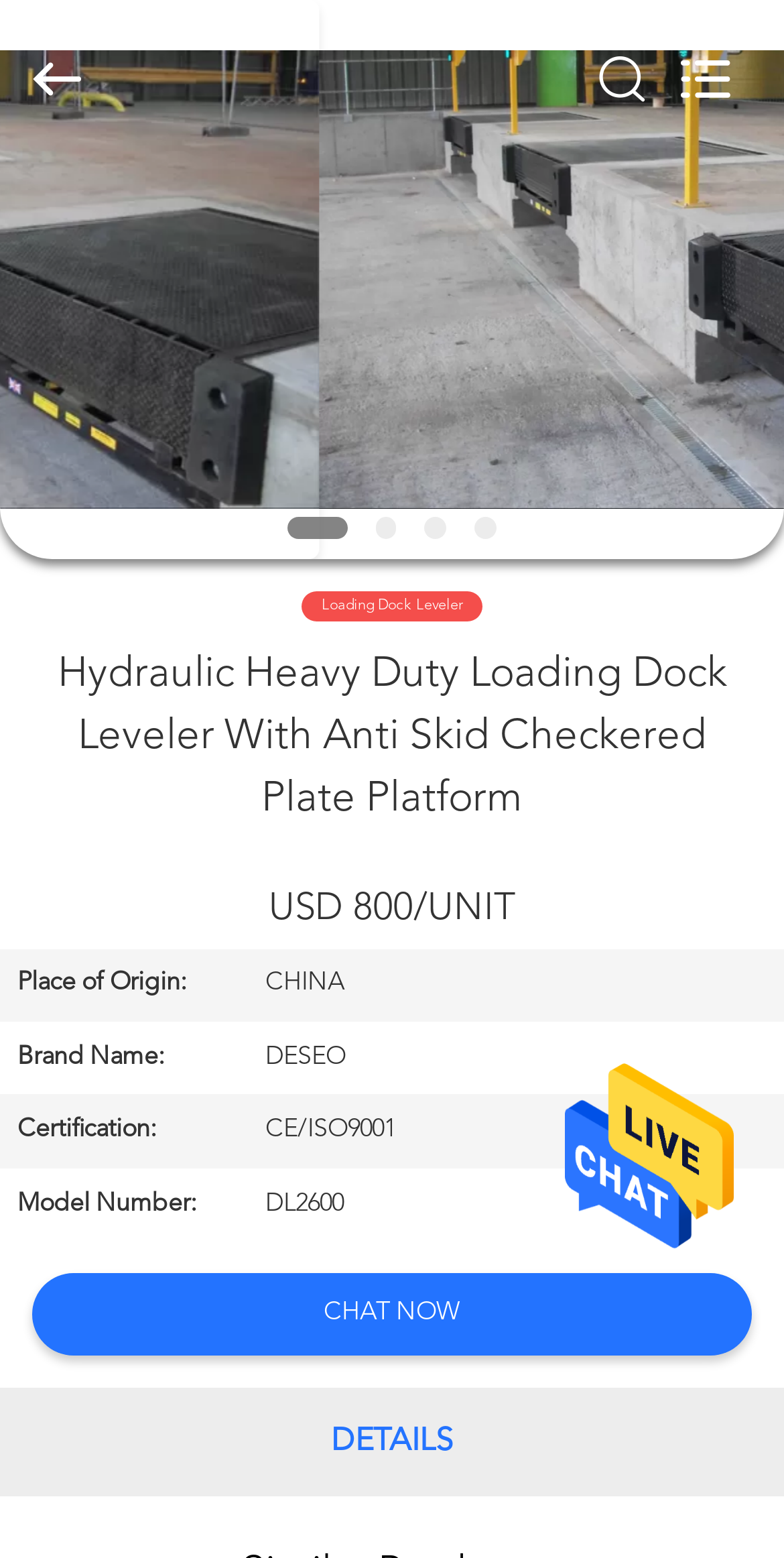Determine the bounding box coordinates of the clickable region to follow the instruction: "Go to HOME page".

[0.0, 0.108, 0.195, 0.141]